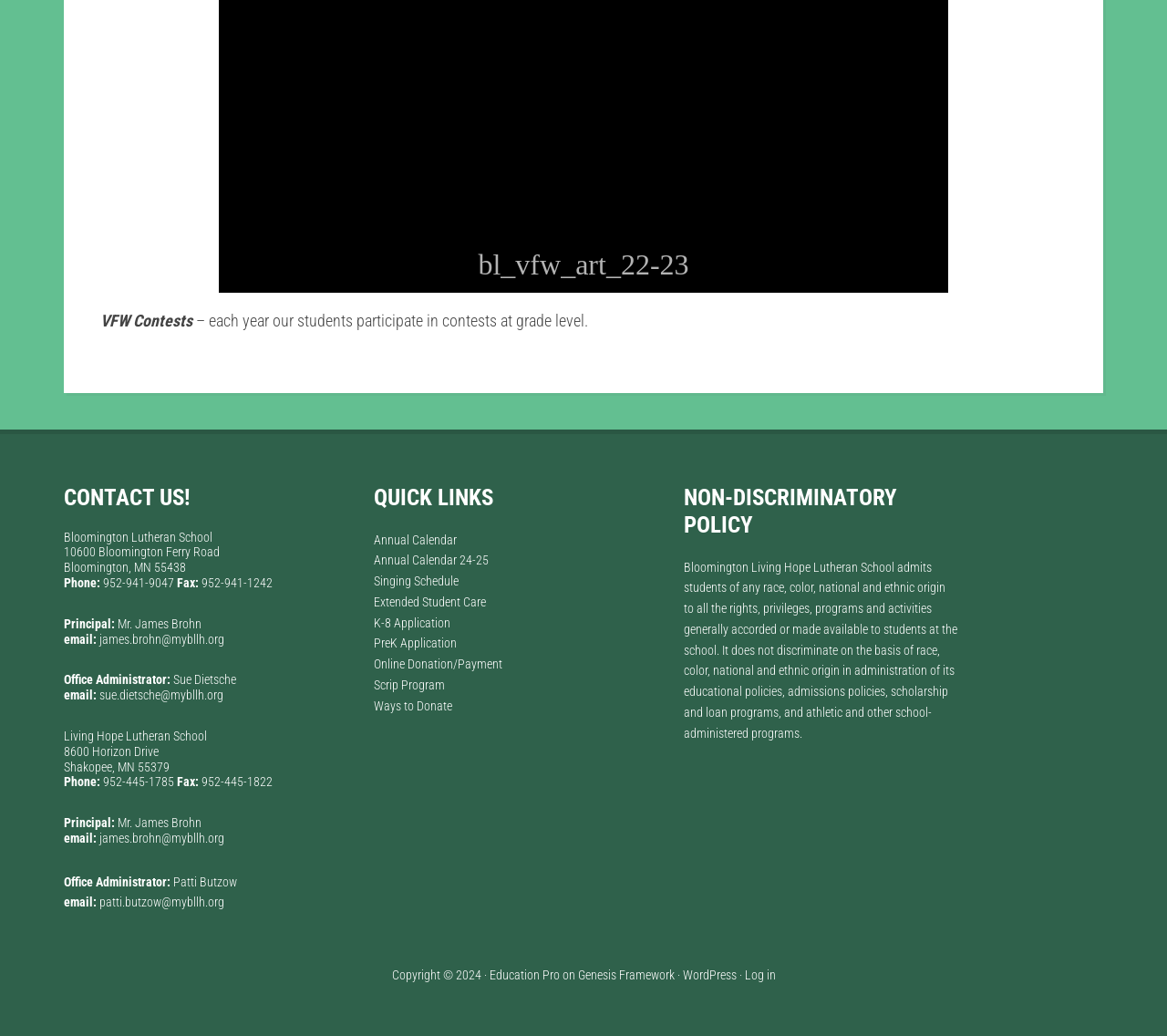Predict the bounding box coordinates of the area that should be clicked to accomplish the following instruction: "Click the link to Online Donation/Payment". The bounding box coordinates should consist of four float numbers between 0 and 1, i.e., [left, top, right, bottom].

[0.32, 0.634, 0.43, 0.648]